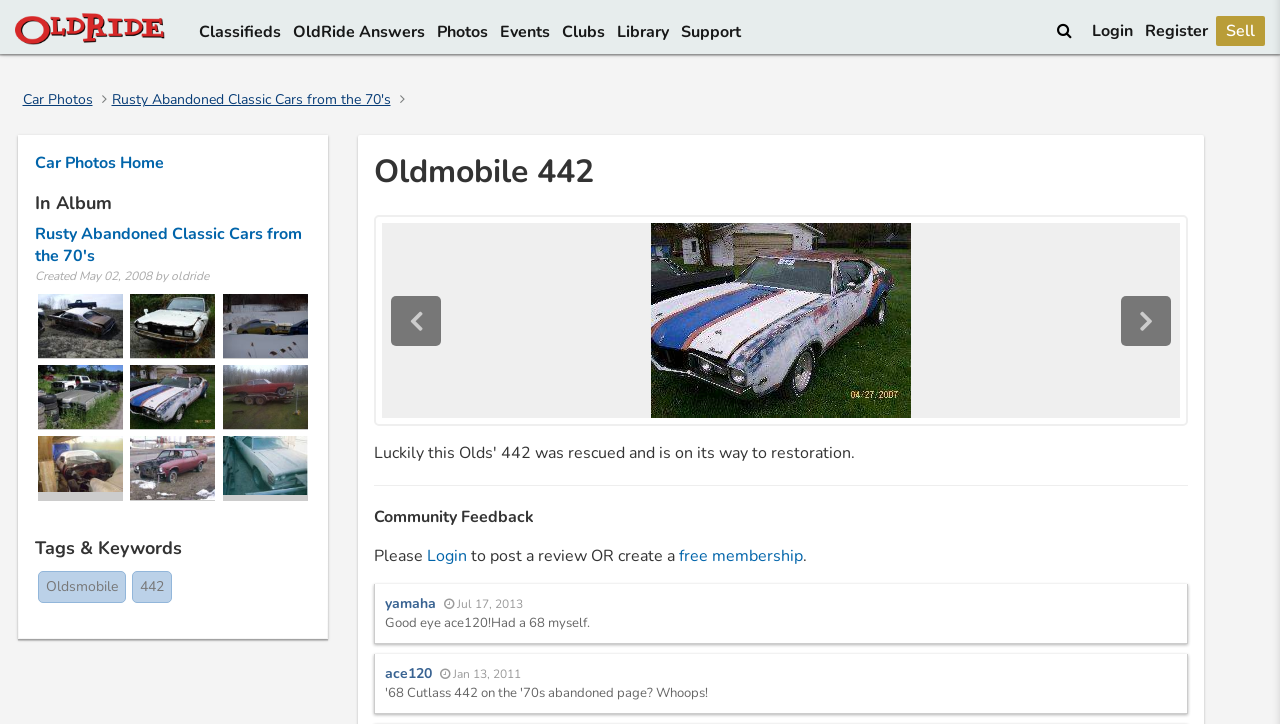Please find the bounding box coordinates for the clickable element needed to perform this instruction: "Search for a car".

[0.819, 0.015, 0.847, 0.07]